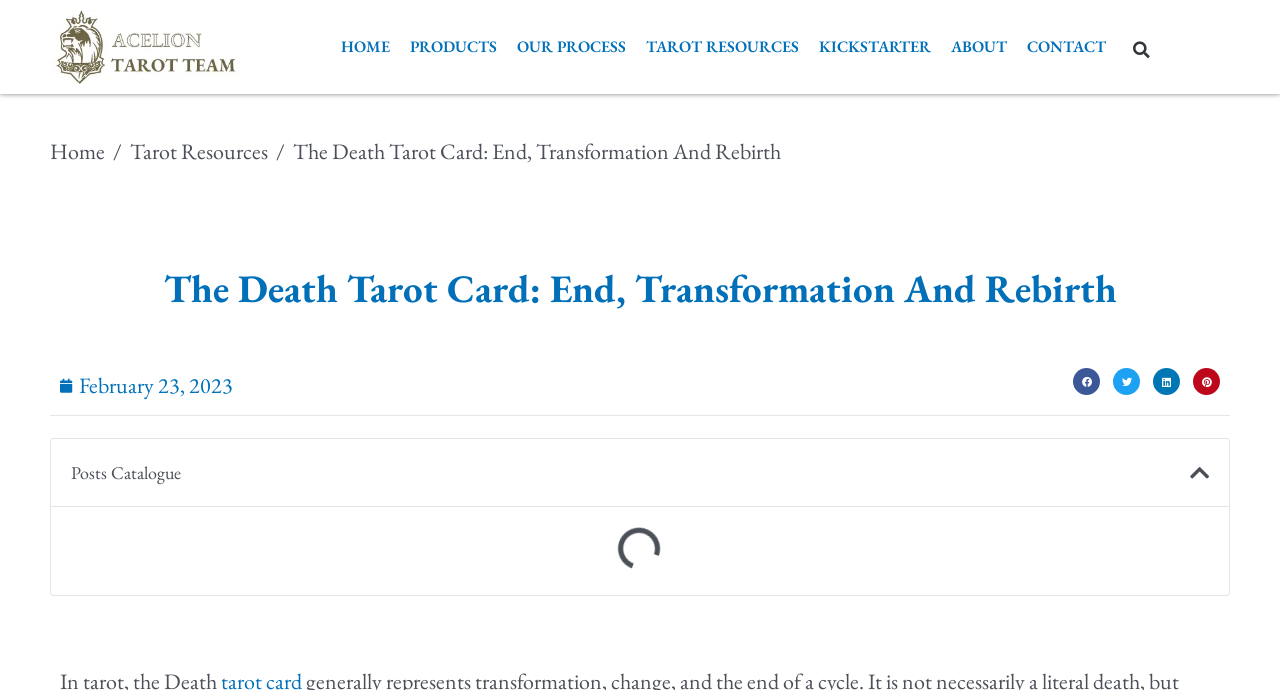Identify the bounding box coordinates of the clickable region to carry out the given instruction: "search for something".

[0.88, 0.042, 0.903, 0.094]